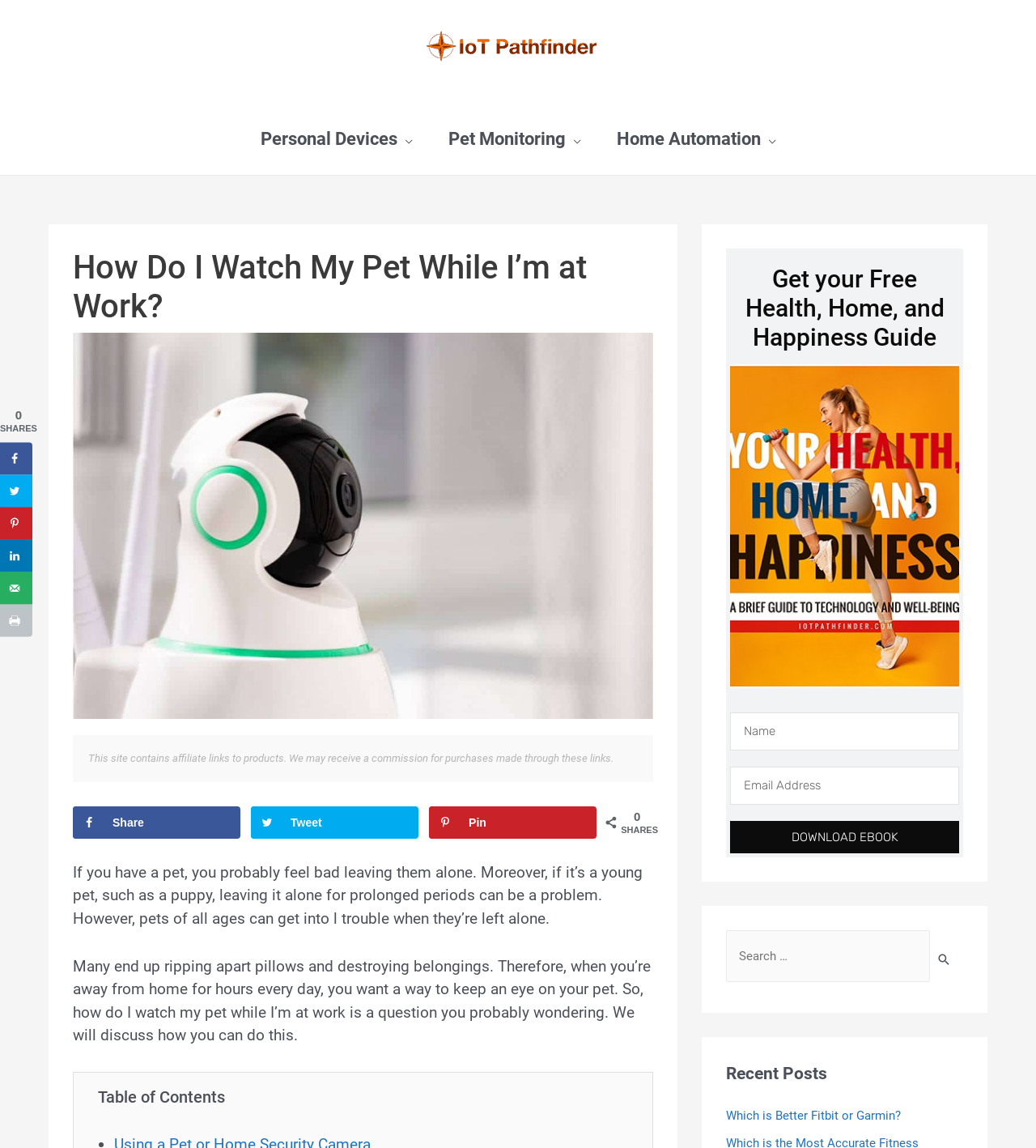Kindly respond to the following question with a single word or a brief phrase: 
What is the purpose of the social sharing sidebar?

To share content on social media